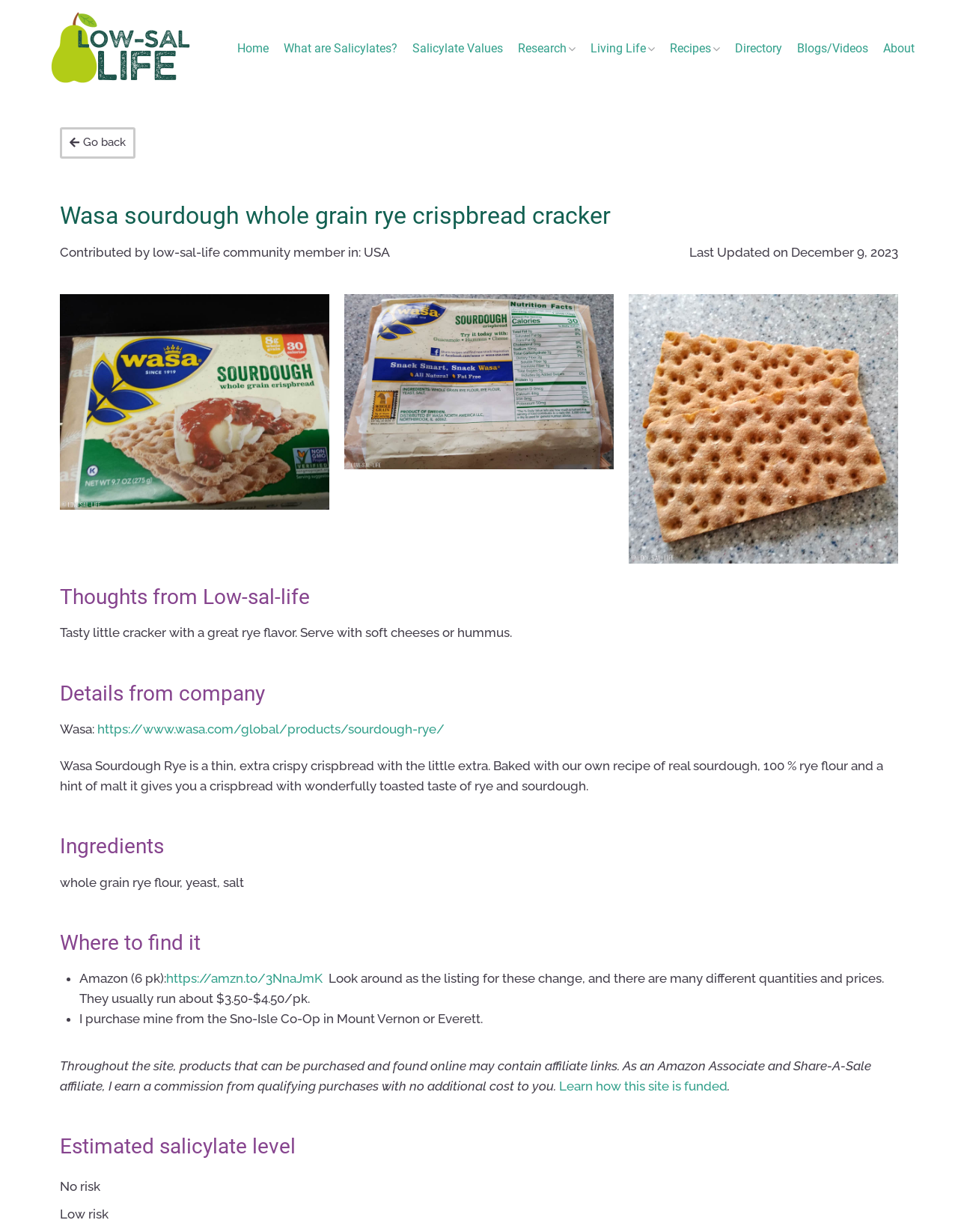What is the estimated salicylate level of this product?
Provide a detailed and well-explained answer to the question.

The estimated salicylate level of this product can be found in the section with the heading 'Estimated salicylate level', which indicates that it is 'No risk'.